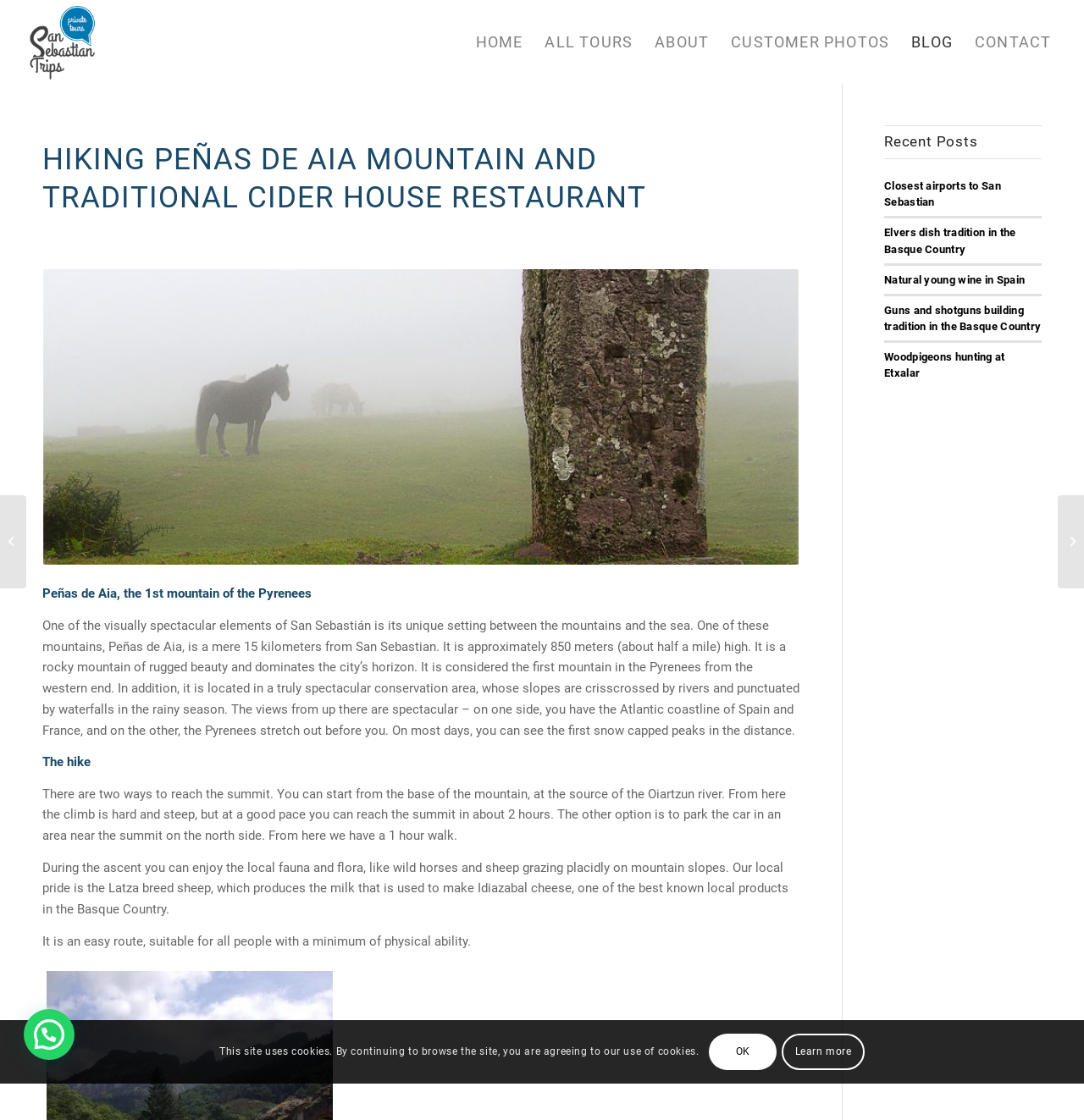Give a one-word or one-phrase response to the question:
What is the local pride of the Basque Country?

Latza breed sheep